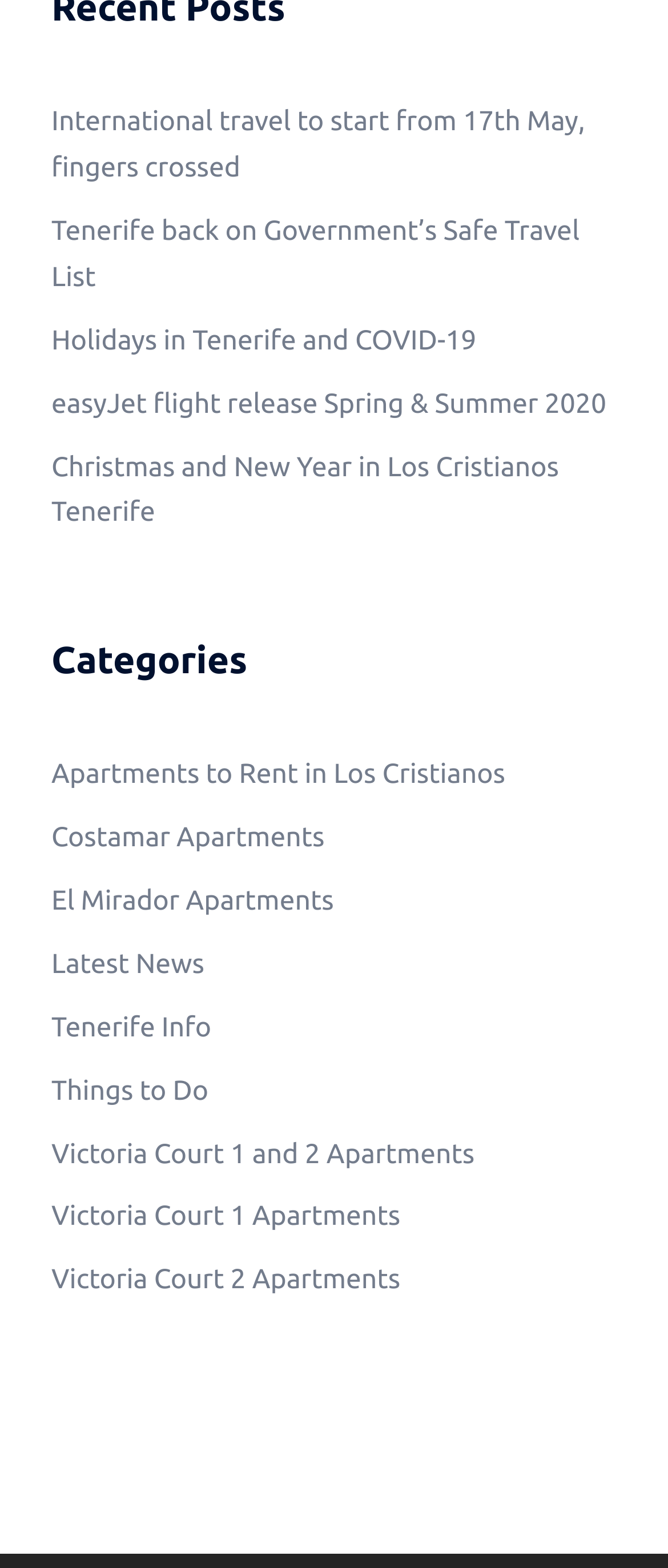Please identify the coordinates of the bounding box that should be clicked to fulfill this instruction: "View information about Victoria Court 1 Apartments".

[0.077, 0.766, 0.599, 0.786]